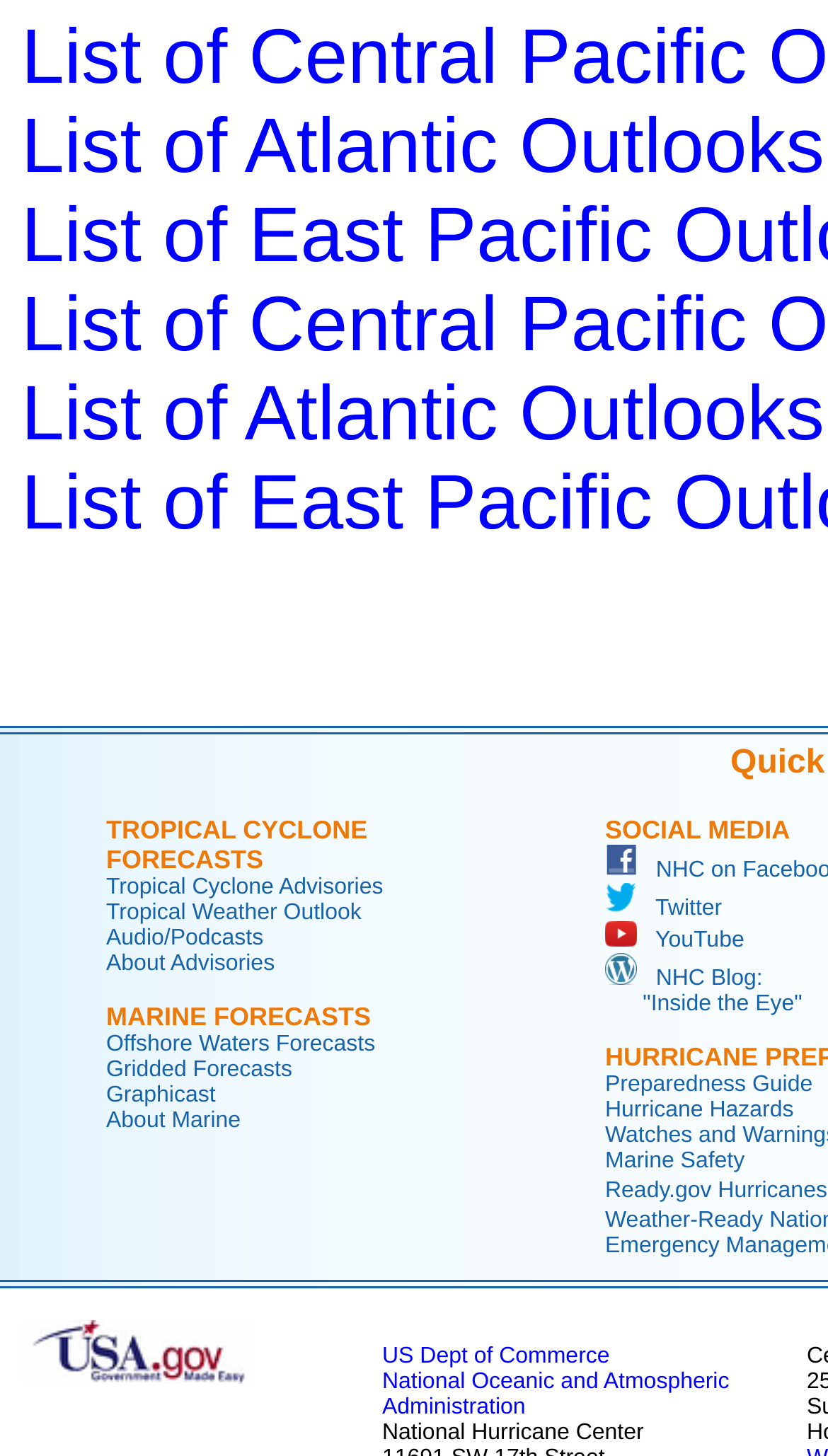Identify the bounding box coordinates for the UI element described as: "US Dept of Commerce".

[0.462, 0.841, 0.736, 0.858]